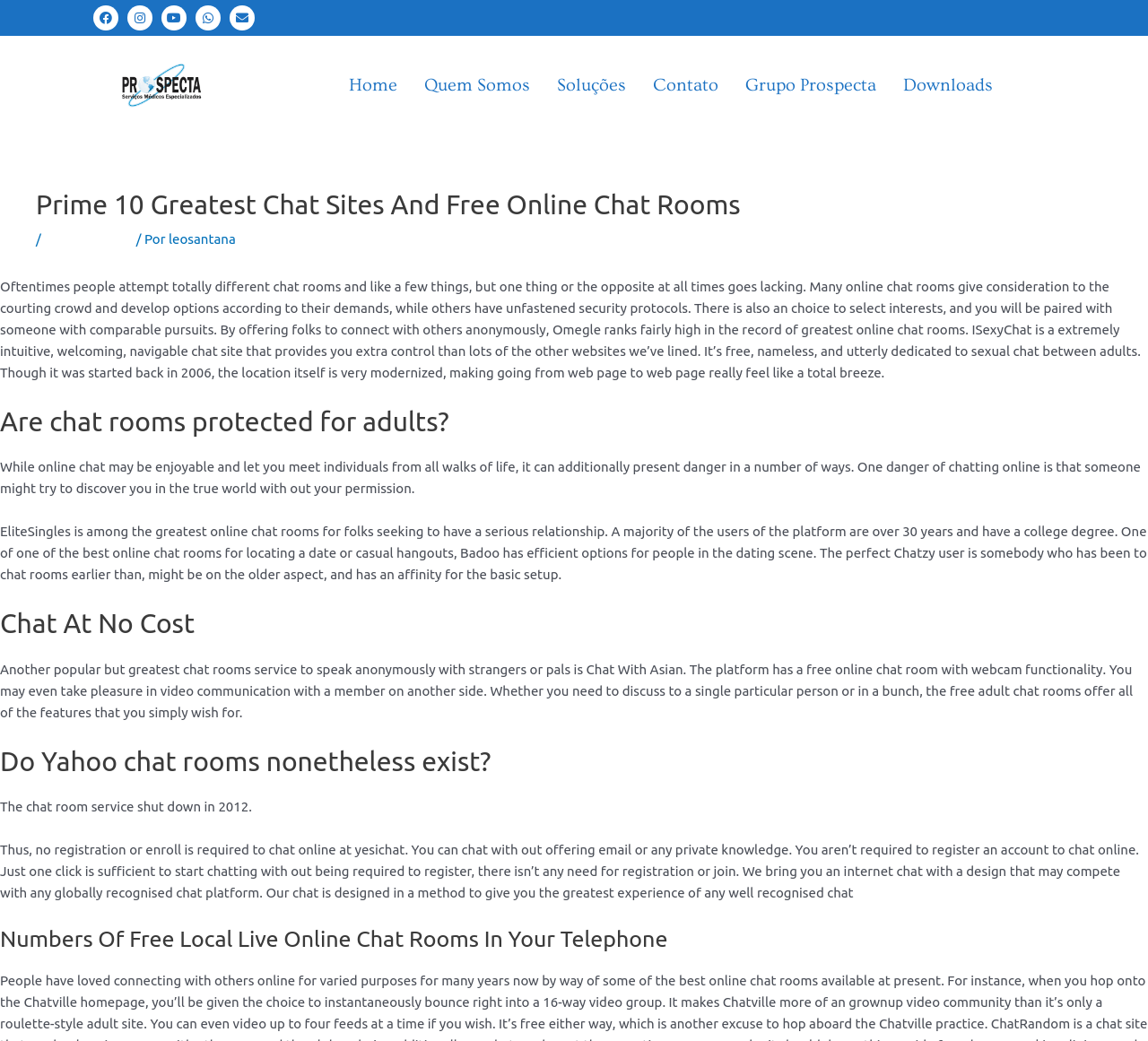Identify the bounding box coordinates of the element that should be clicked to fulfill this task: "Click on the 'Next Page »' link". The coordinates should be provided as four float numbers between 0 and 1, i.e., [left, top, right, bottom].

None